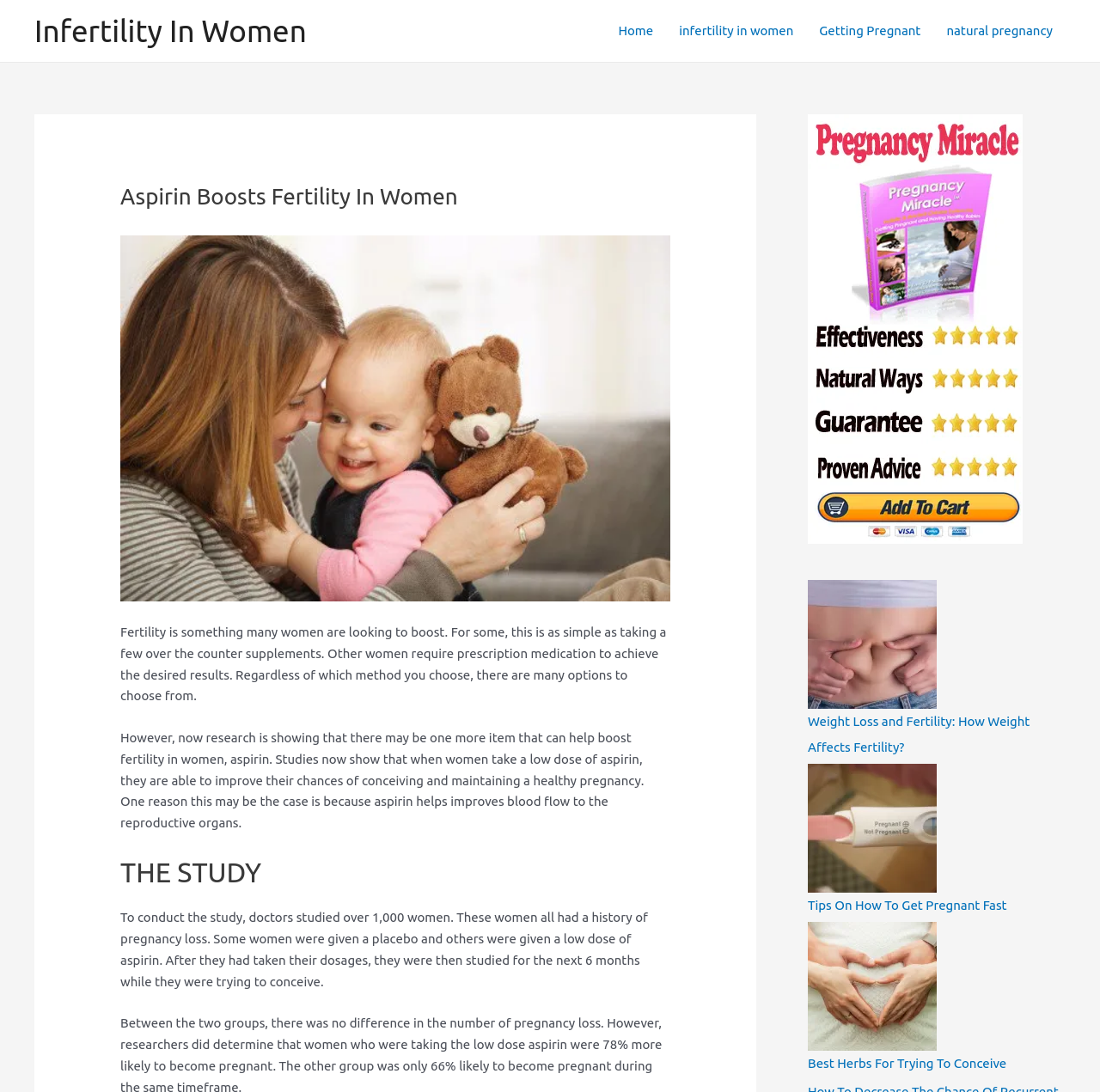Extract the primary header of the webpage and generate its text.

Aspirin Boosts Fertility In Women